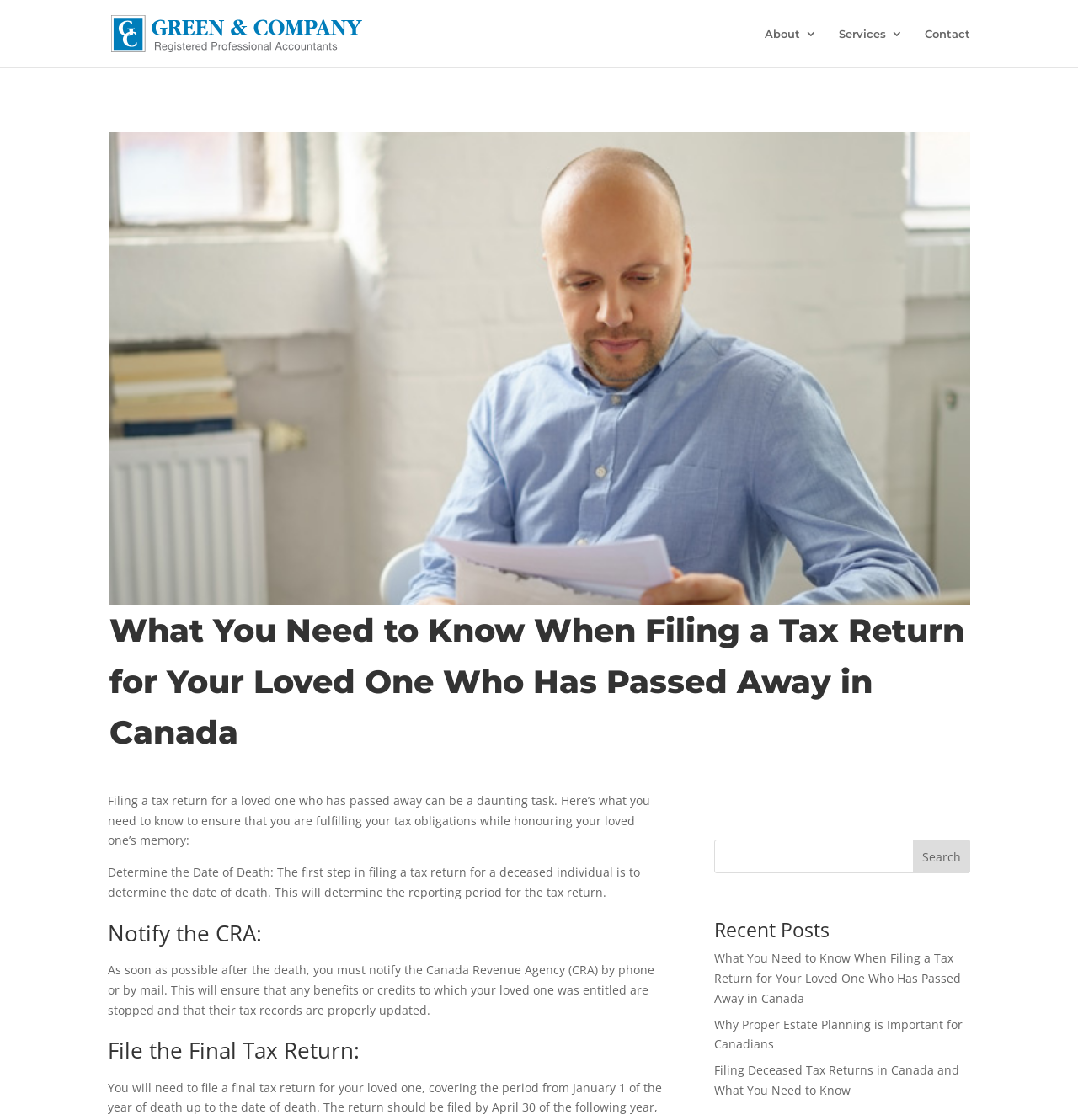Offer a thorough description of the webpage.

The webpage is about filing a tax return for a loved one who has passed away in Canada. At the top left, there is a logo of "Green & Company Professional Accountants" with a link to their website. To the right of the logo, there are three links: "About", "Services", and "Contact". 

Below the top navigation bar, there is a large image of a man reviewing tax return papers, taking up most of the width of the page. Above the image, there is a heading that matches the title of the webpage. 

Below the image, there is a brief introduction to the topic, explaining that filing a tax return for a loved one who has passed away can be a daunting task. The introduction is followed by a series of sections, each with a heading and a brief description. The sections cover topics such as determining the date of death, notifying the Canada Revenue Agency, and filing the final tax return. 

At the bottom right of the page, there is a search bar with a search button. Below the search bar, there is a section titled "Recent Posts" with three links to related articles.